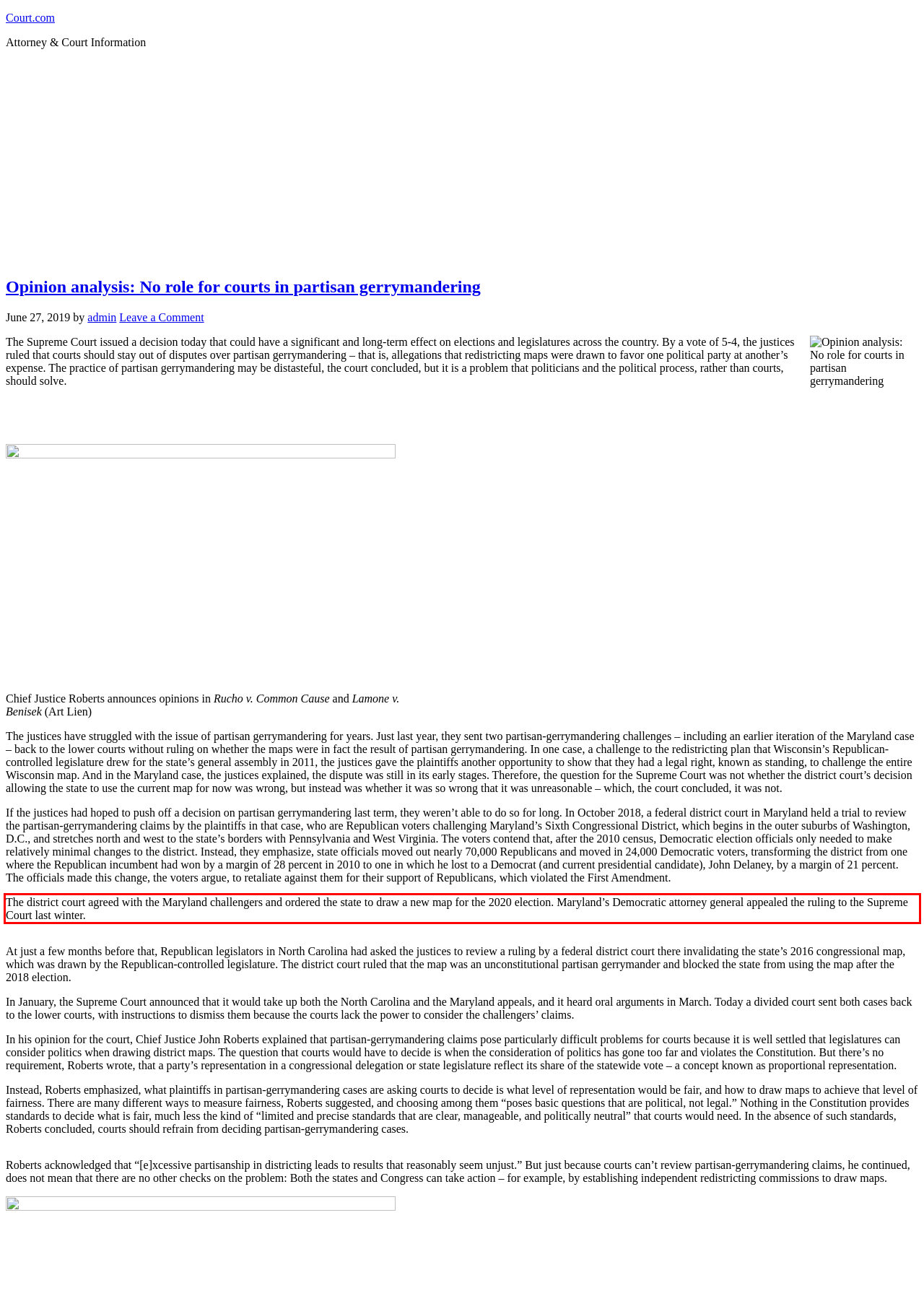Examine the webpage screenshot, find the red bounding box, and extract the text content within this marked area.

The district court agreed with the Maryland challengers and ordered the state to draw a new map for the 2020 election. Maryland’s Democratic attorney general appealed the ruling to the Supreme Court last winter.